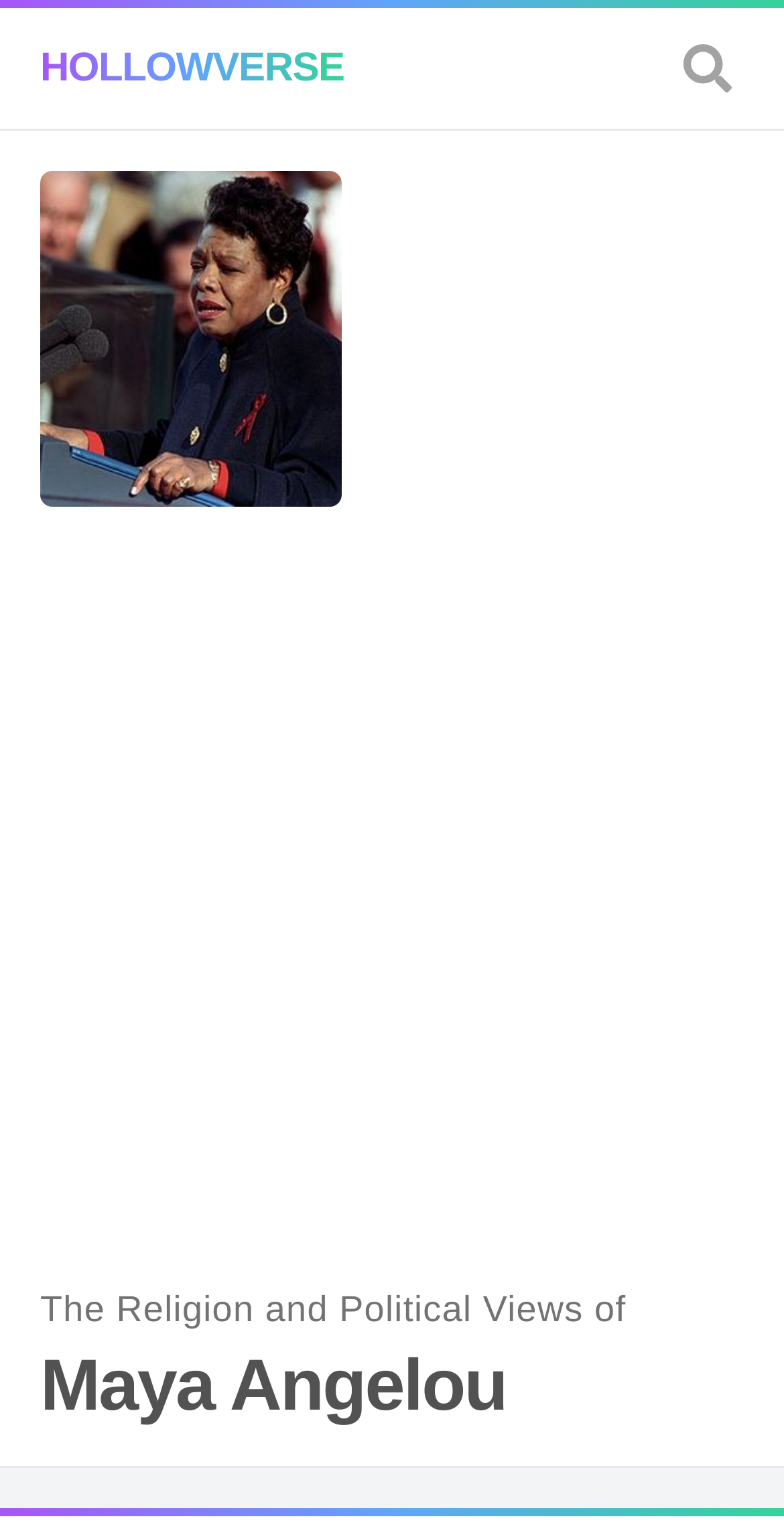Find the main header of the webpage and produce its text content.

The Religion and Political Views of
Maya Angelou